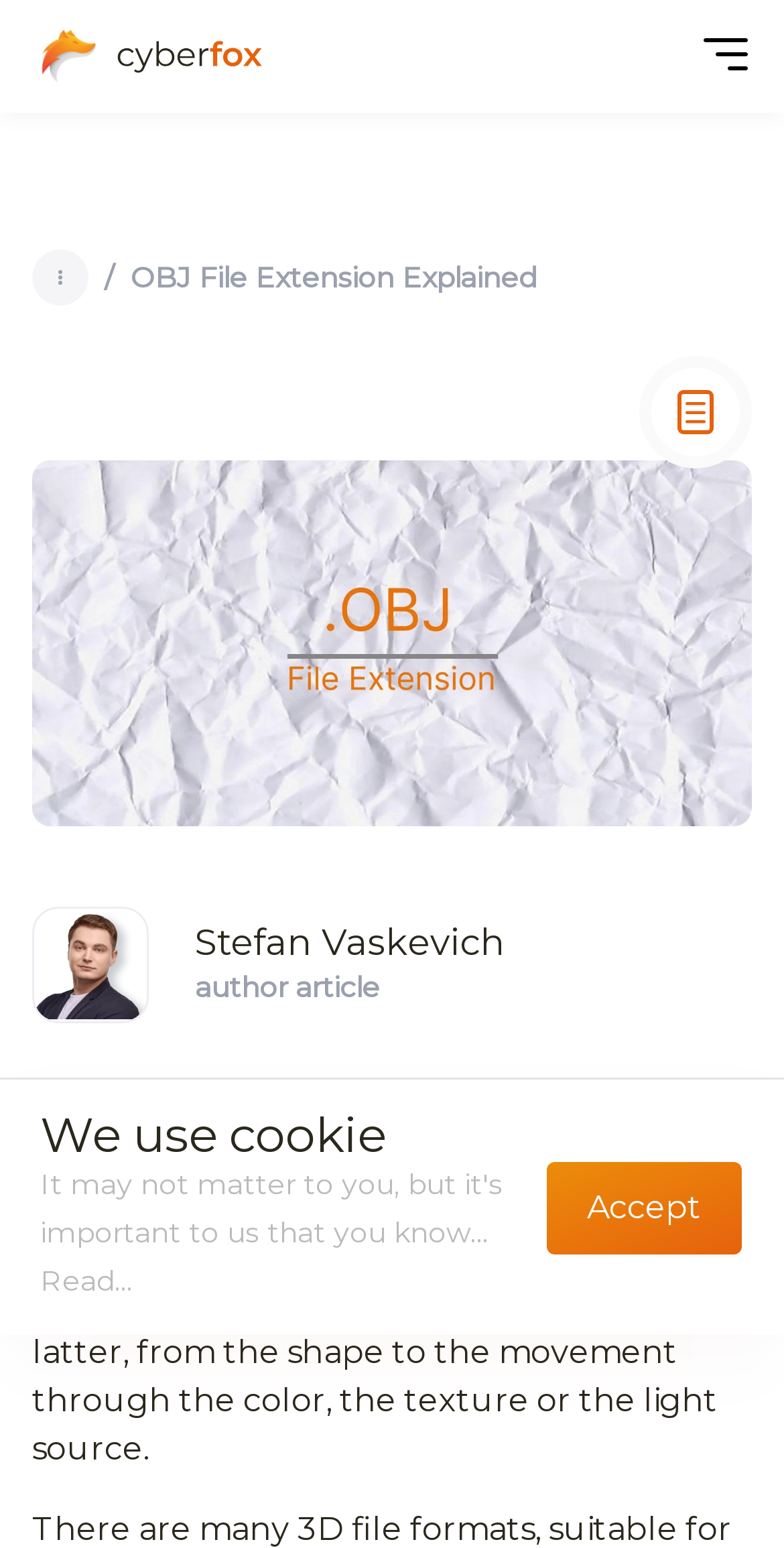Please determine the bounding box coordinates of the element to click on in order to accomplish the following task: "view the garden show". Ensure the coordinates are four float numbers ranging from 0 to 1, i.e., [left, top, right, bottom].

None